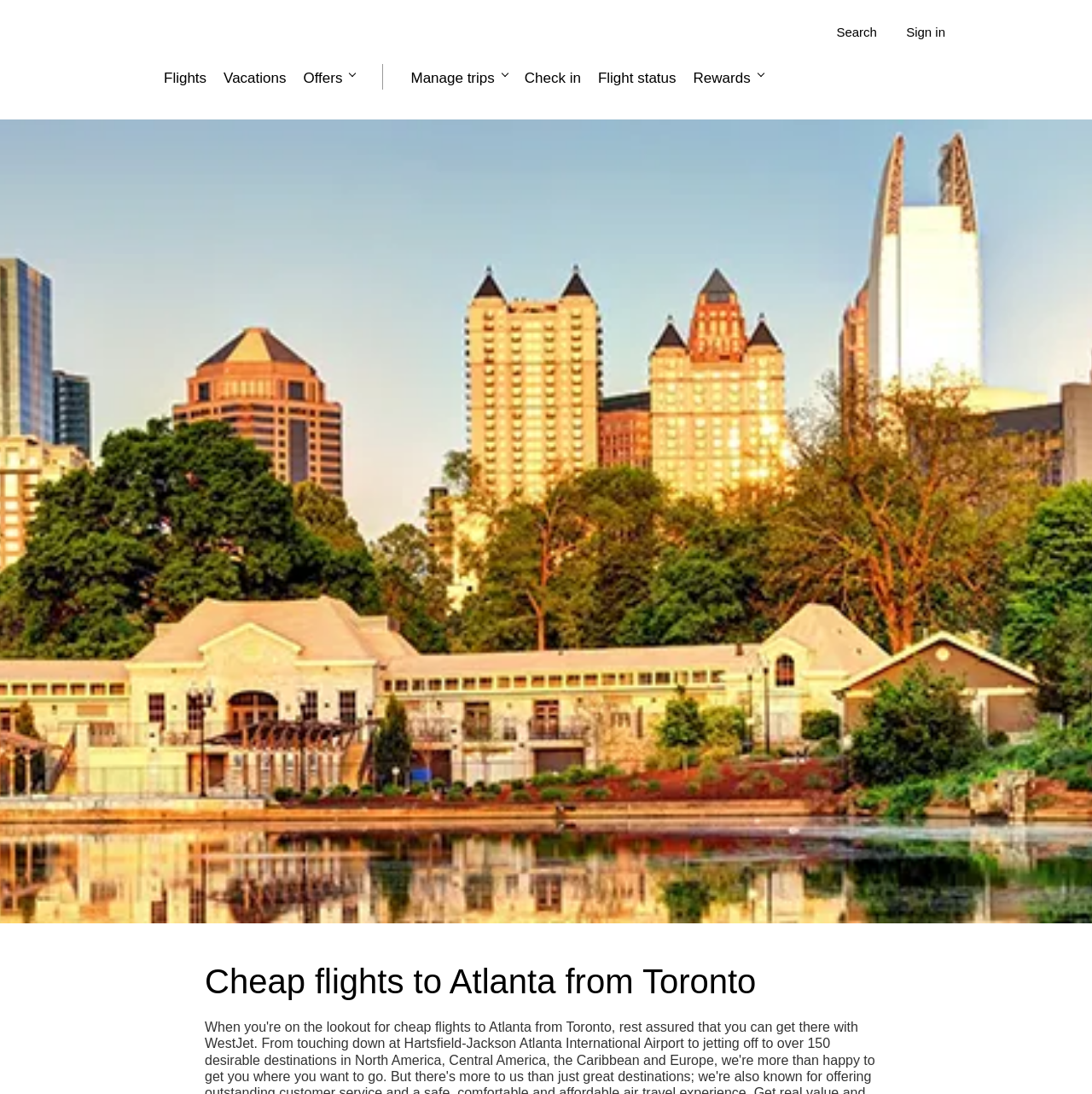What is the origin city?
We need a detailed and exhaustive answer to the question. Please elaborate.

I found the heading 'Cheap flights to Atlanta from Toronto' which indicates that Toronto is the origin city.